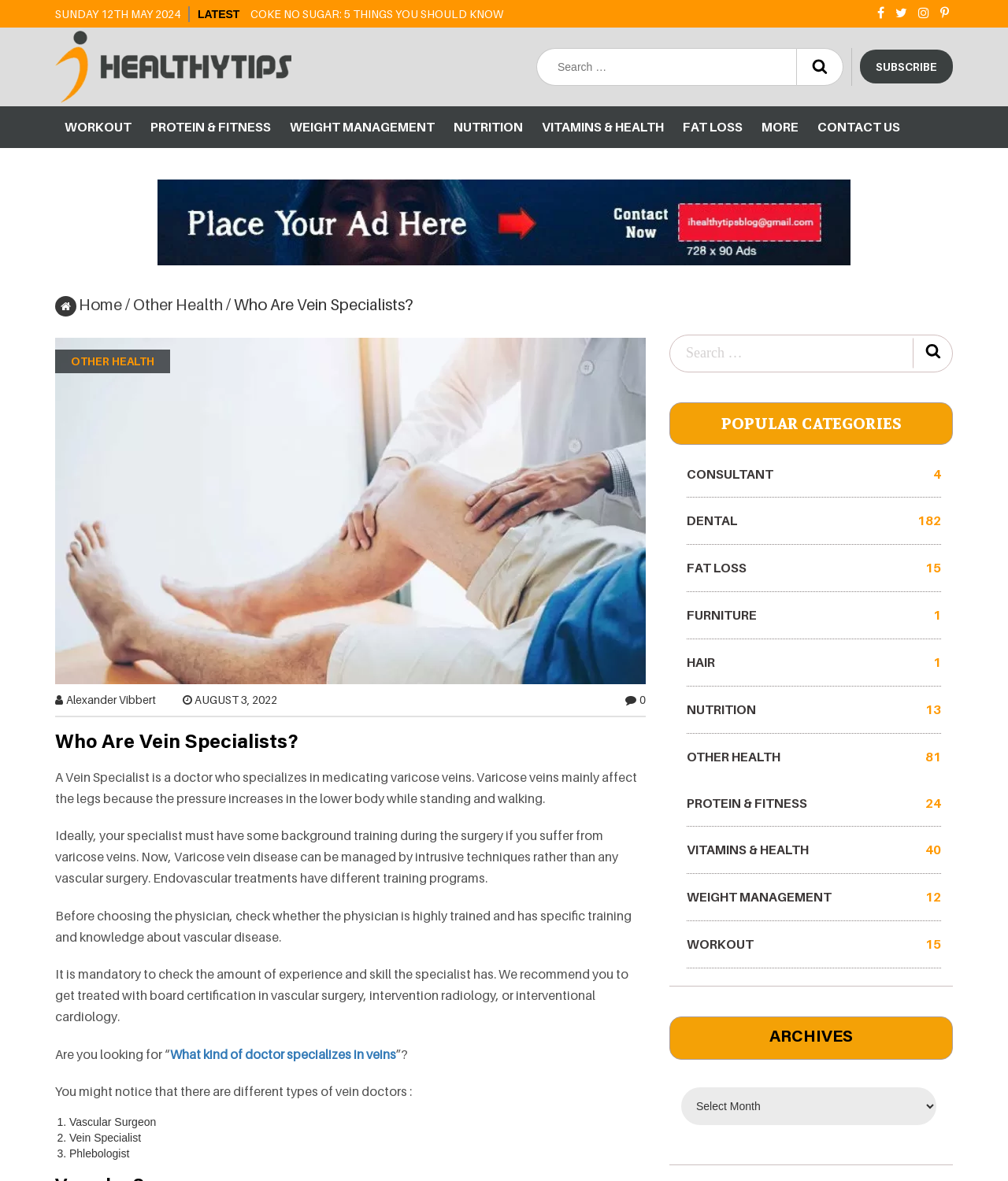Give a detailed explanation of the elements present on the webpage.

This webpage is a health blog that provides information on various health-related topics. At the top, there is a logo and a search bar, allowing users to search for specific topics. Below the search bar, there are several links to different categories, including "WORKOUT", "PROTEIN & FITNESS", "WEIGHT MANAGEMENT", and more.

On the left side of the page, there is a section with a heading "Who Are Vein Specialists?" which provides information on vein specialists, including their role, training, and experience. The text explains that a vein specialist is a doctor who specializes in medicating varicose veins and that they should have specific training and knowledge about vascular disease.

Below this section, there is a list of different types of vein doctors, including vascular surgeons, vein specialists, and phlebologists. There is also a link to a related article, "What kind of doctor specializes in veins".

On the right side of the page, there are several links to popular categories, including "CONSULTANT 4", "DENTAL 182", "FAT LOSS 15", and more. There is also a section with a heading "ARCHIVES" and a combobox that allows users to select a specific date range.

At the bottom of the page, there is a link to "CONTACT US" and a link to "SUBSCRIBE" to the blog. Overall, the webpage is well-organized and easy to navigate, with clear headings and concise text.